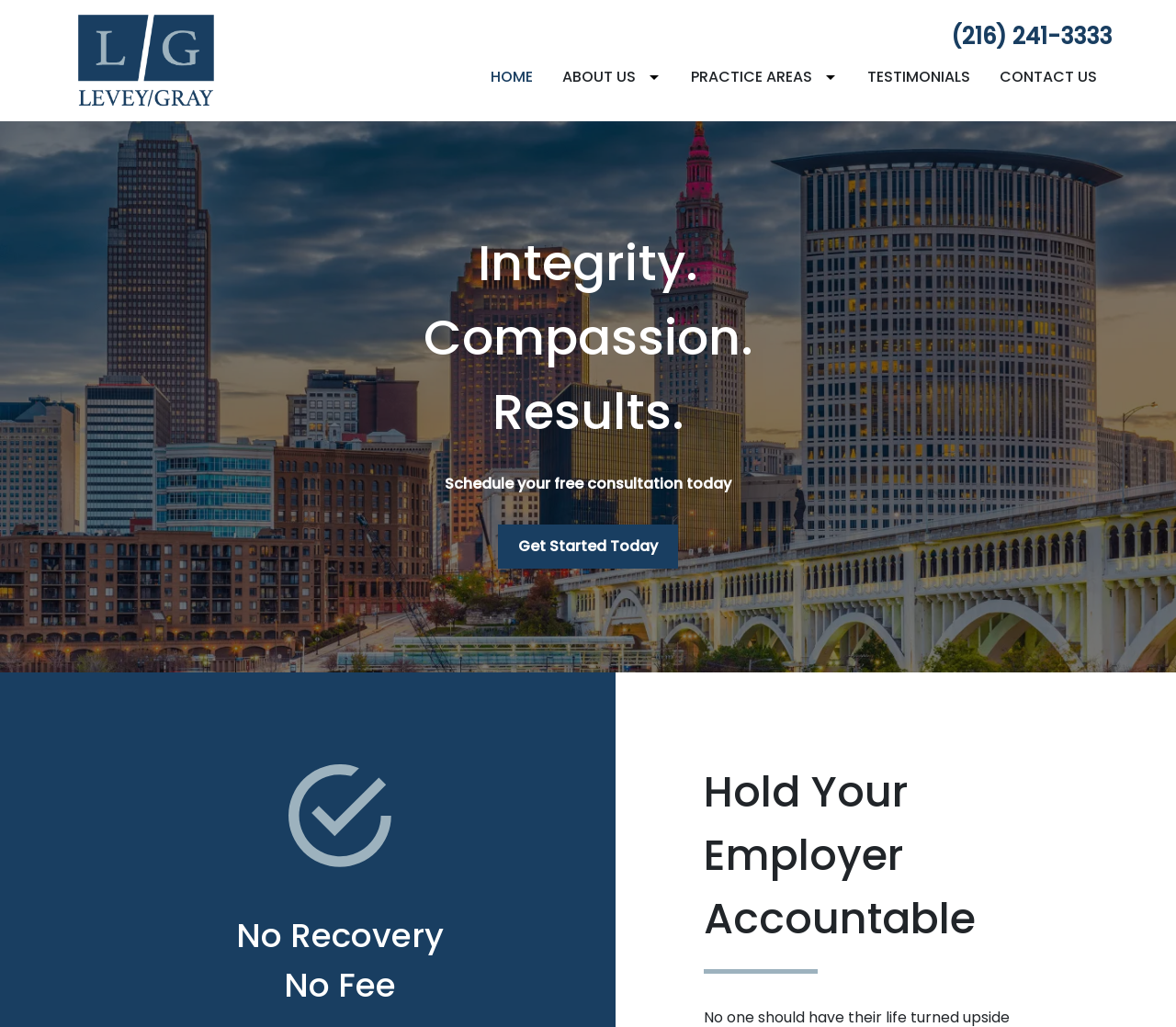What are the three values mentioned on the webpage?
Please provide a single word or phrase in response based on the screenshot.

Integrity, Compassion, Results